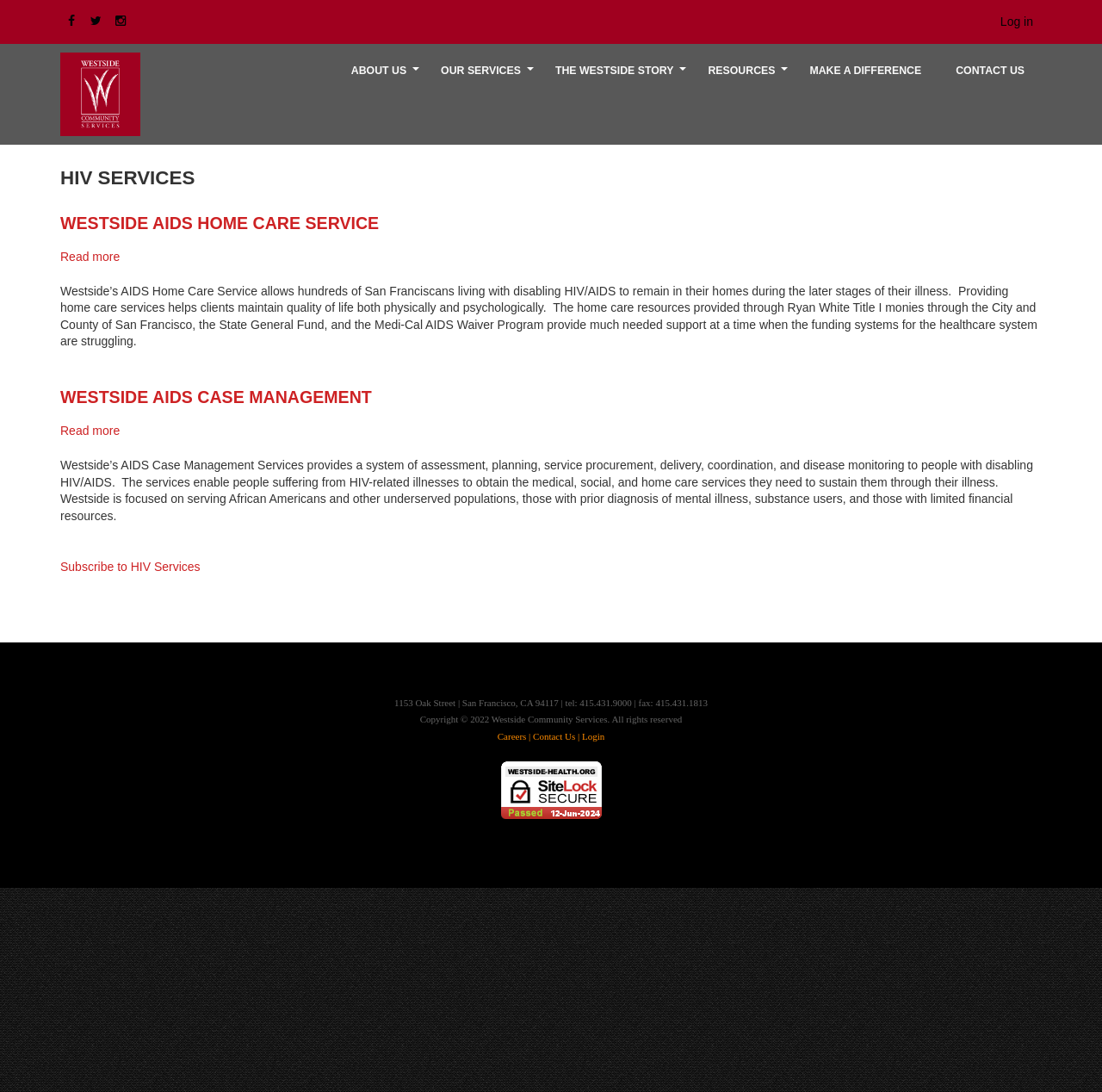What is the purpose of Westside’s AIDS Home Care Service?
Using the image as a reference, answer the question with a short word or phrase.

To allow people with HIV/AIDS to remain in their homes